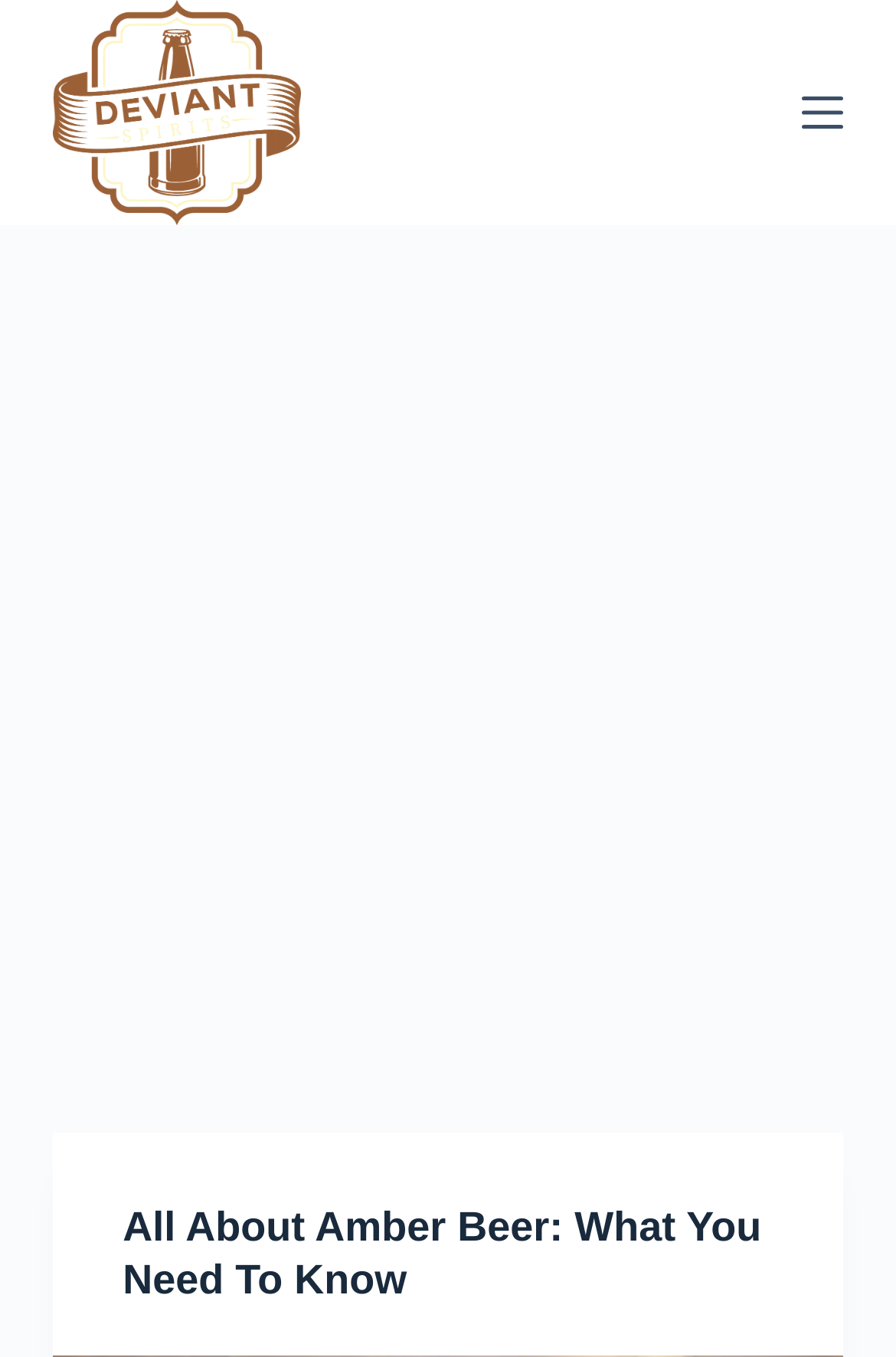Is there a menu on the page? Using the information from the screenshot, answer with a single word or phrase.

Yes